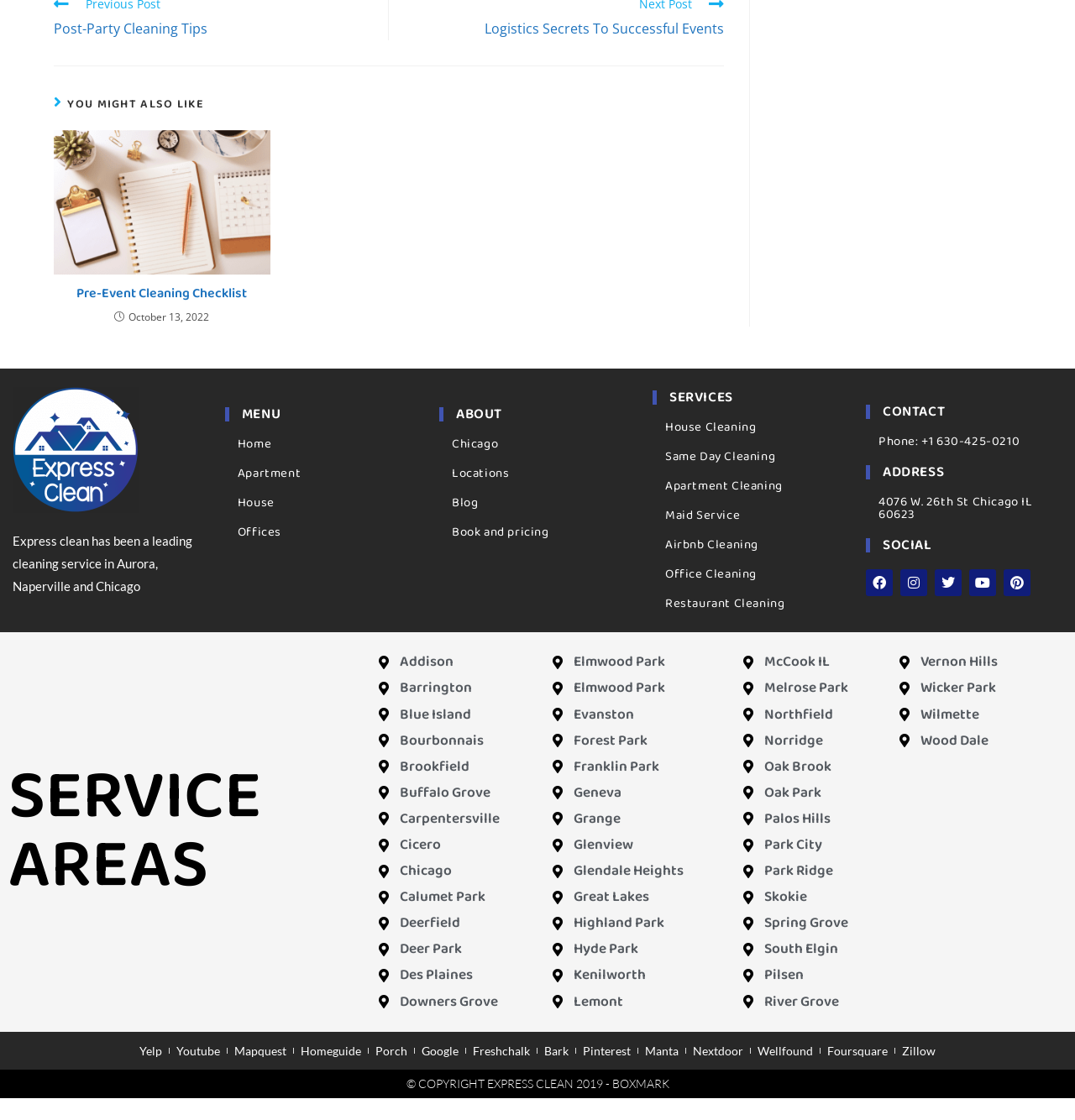Please provide the bounding box coordinates in the format (top-left x, top-left y, bottom-right x, bottom-right y). Remember, all values are floating point numbers between 0 and 1. What is the bounding box coordinate of the region described as: Facebook

[0.805, 0.514, 0.83, 0.538]